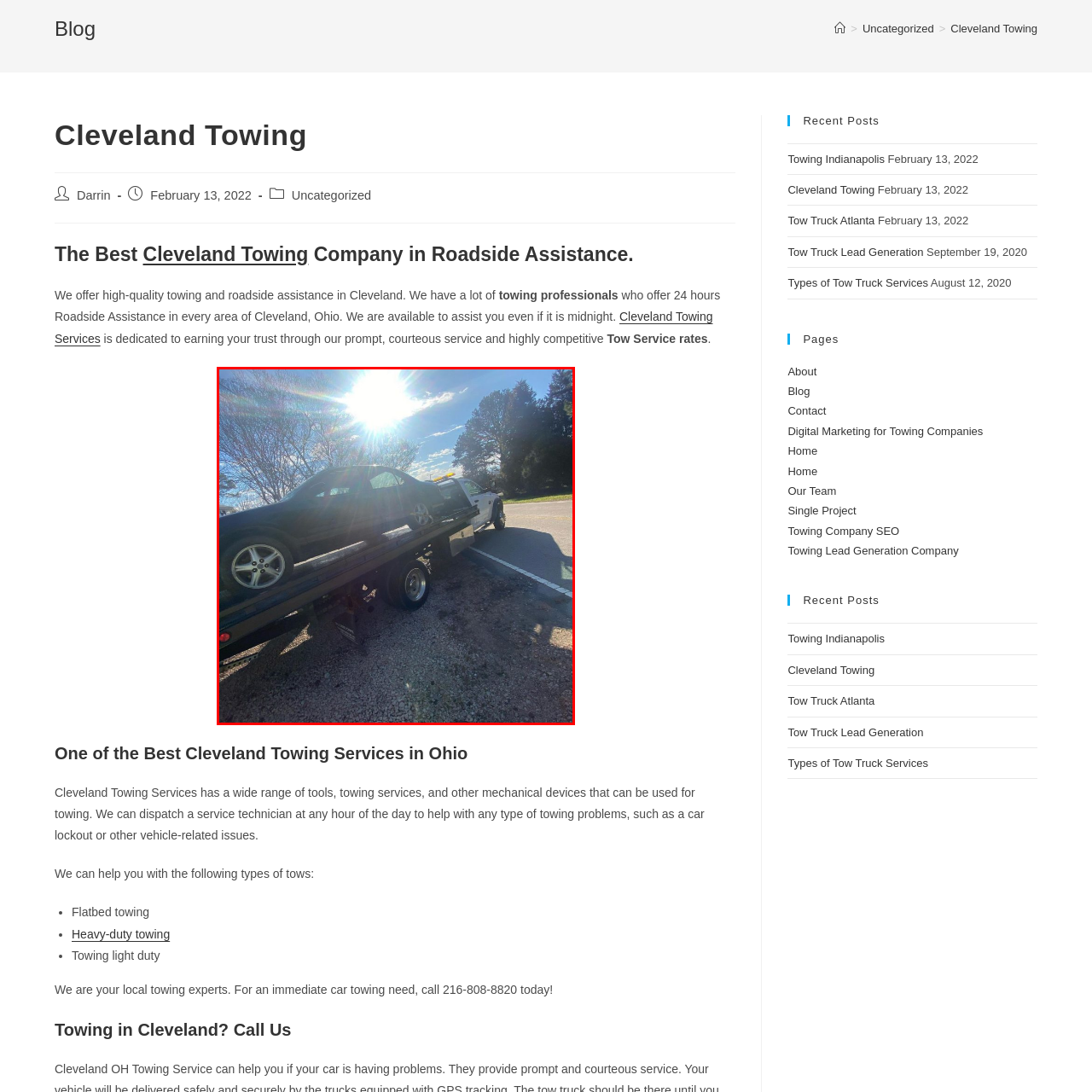Create an extensive description for the image inside the red frame.

The image showcases a black car being loaded onto a tow truck on a sunny day. The truck is positioned on the right side of the road, with its back ramp extended, allowing for the car's secure placement. In the background, the light of the sun creates a bright glare, casting a warm glow over the scene. Surrounding the area are trees, which contribute to the serene roadside environment. This visual emphasizes the effective and reliable roadside assistance provided by Cleveland Towing, highlighting their commitment to assisting drivers in need.